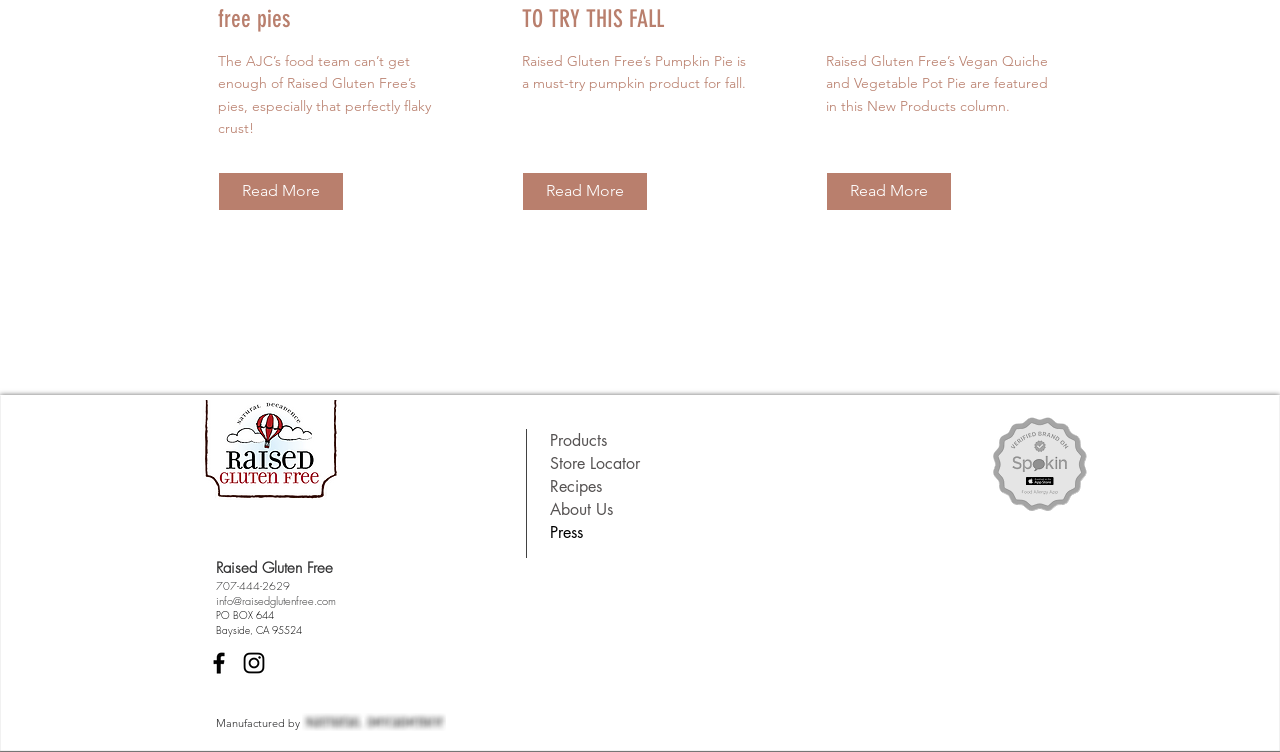Kindly determine the bounding box coordinates of the area that needs to be clicked to fulfill this instruction: "Read more about Raised Gluten Free’s pies".

[0.171, 0.23, 0.268, 0.279]